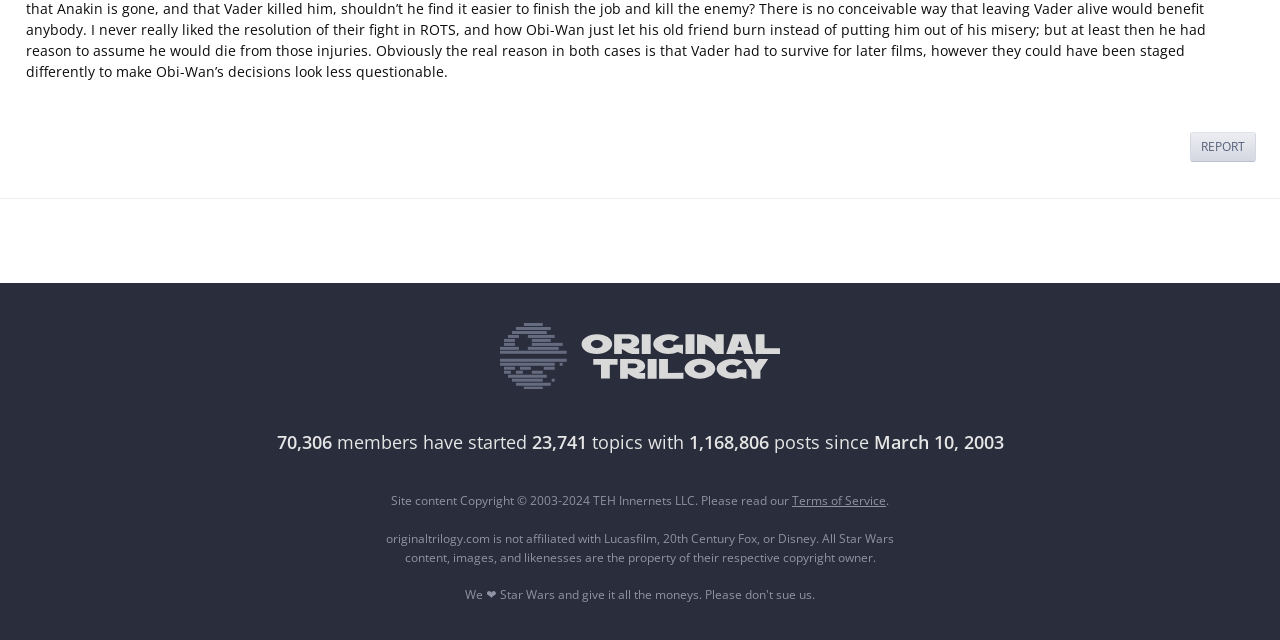Find and provide the bounding box coordinates for the UI element described with: "logo".

[0.391, 0.504, 0.609, 0.608]